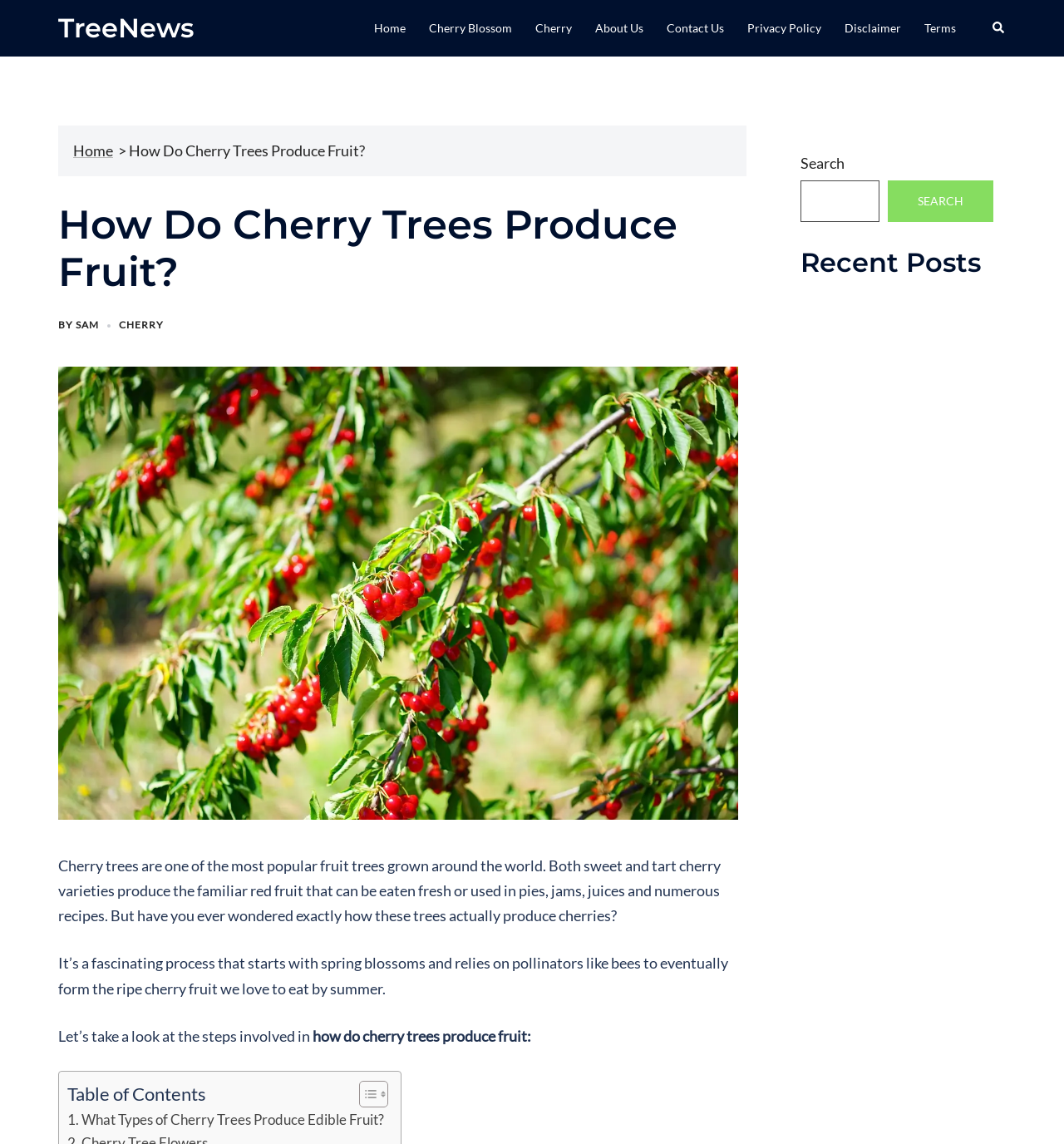Answer this question in one word or a short phrase: What is the purpose of the image at the top of the webpage?

Illustration